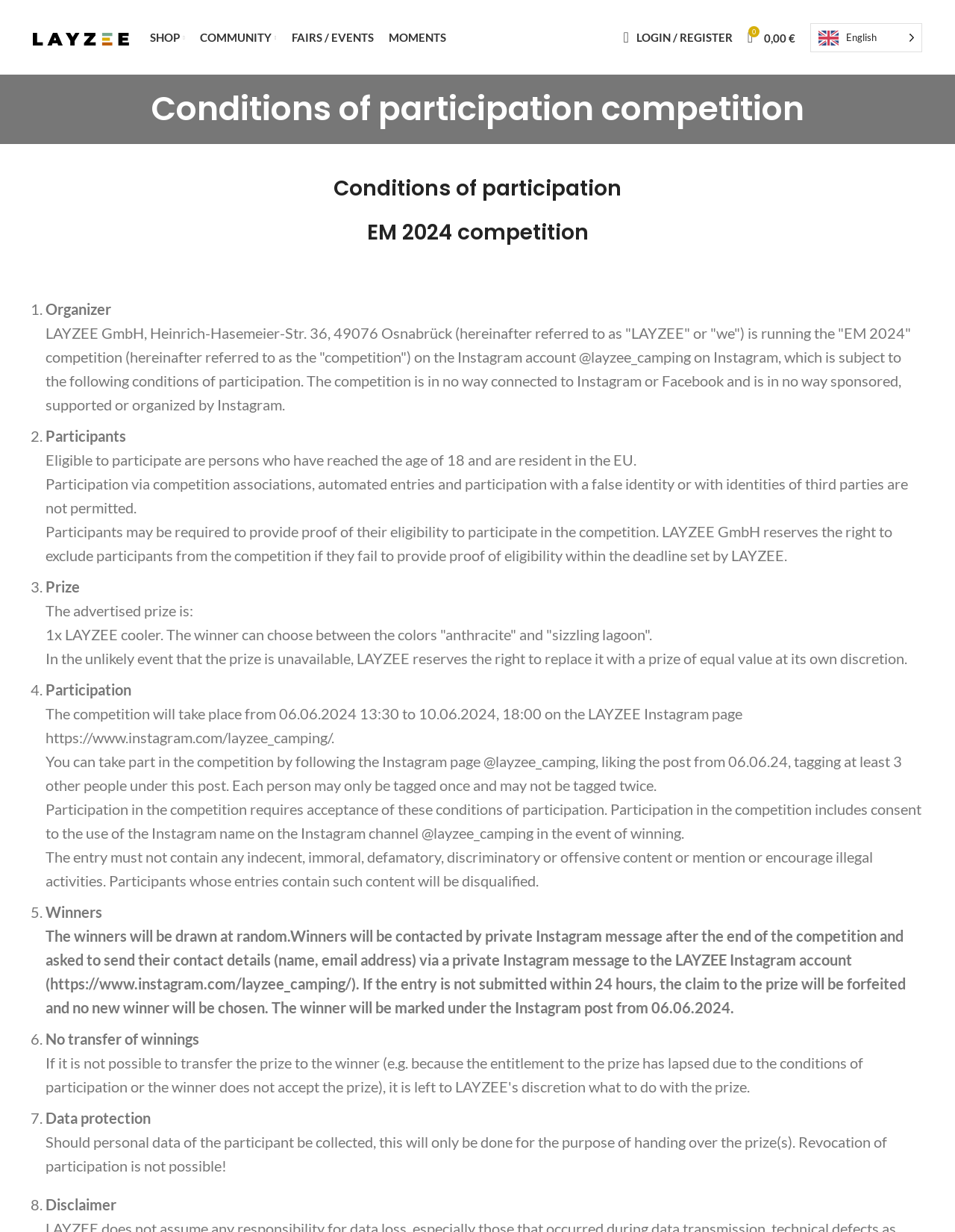Look at the image and give a detailed response to the following question: What happens if the winner does not respond within 24 hours?

According to the webpage, if the winner does not respond within 24 hours, the claim to the prize will be forfeited and no new winner will be chosen. This is mentioned in the fifth point of the conditions of participation, which explains how the winners will be contacted and notified.